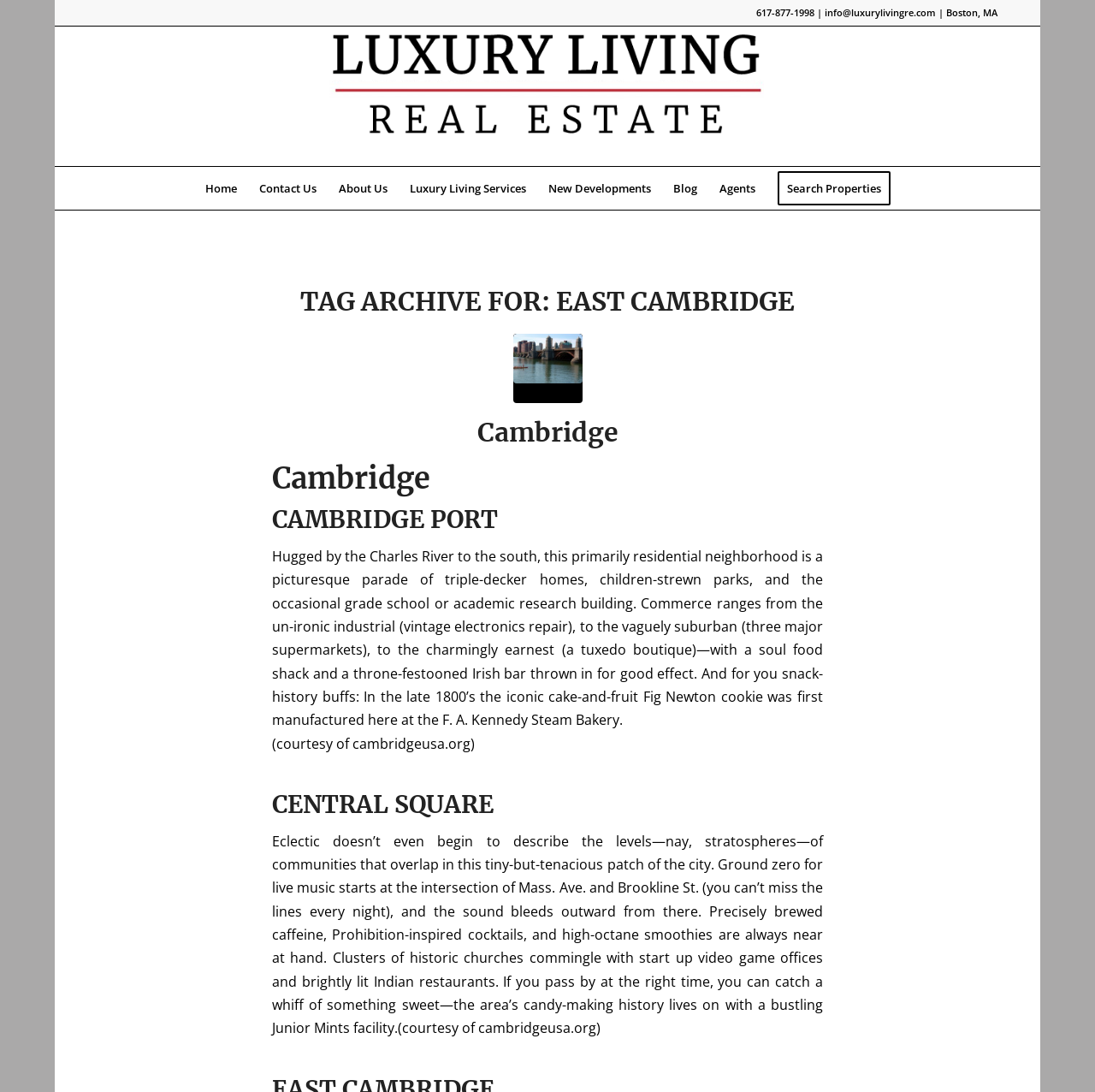Identify the bounding box for the described UI element: "Contact Us".

[0.226, 0.153, 0.299, 0.192]